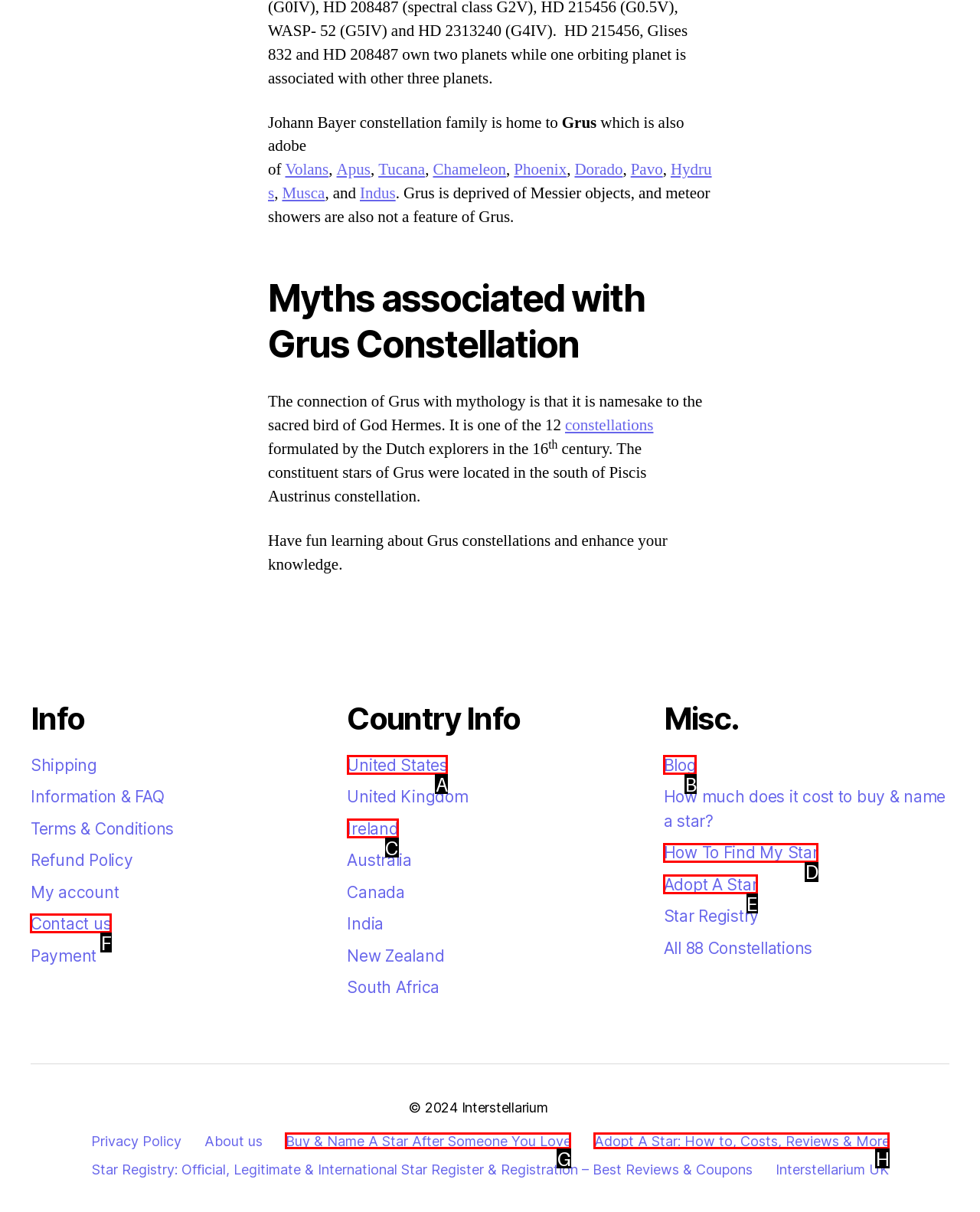Tell me which option I should click to complete the following task: Contact us Answer with the option's letter from the given choices directly.

F